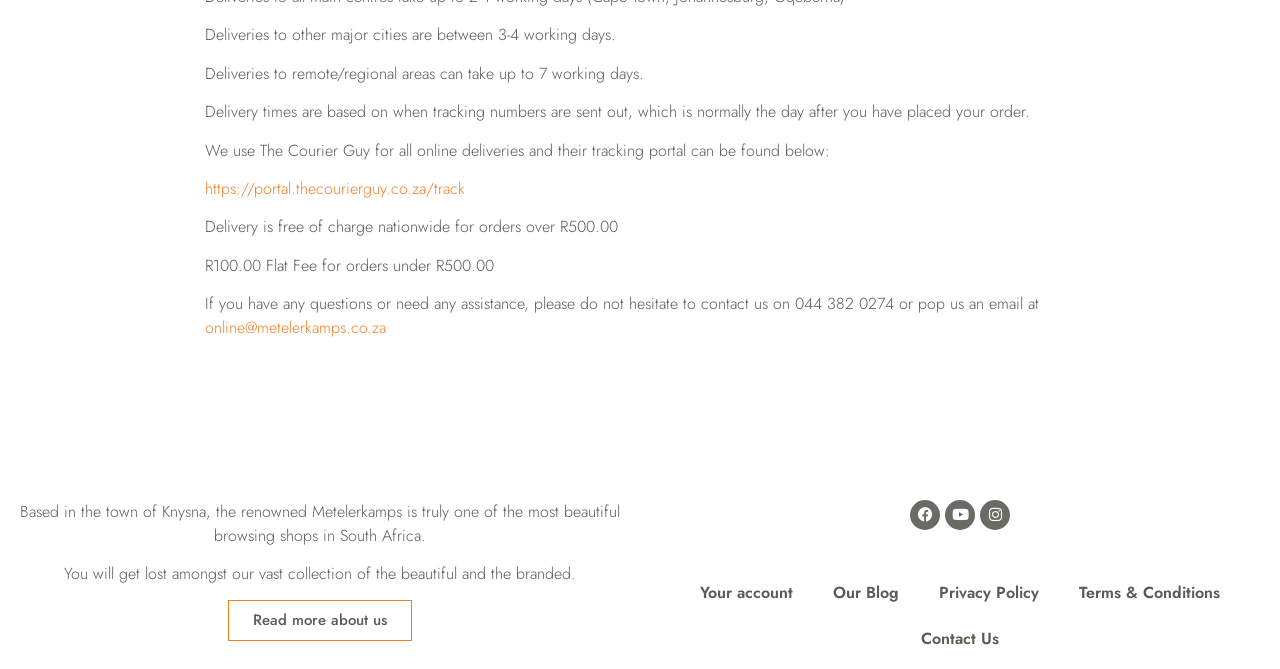Locate the bounding box coordinates of the element that should be clicked to fulfill the instruction: "Visit our blog".

[0.635, 0.851, 0.718, 0.92]